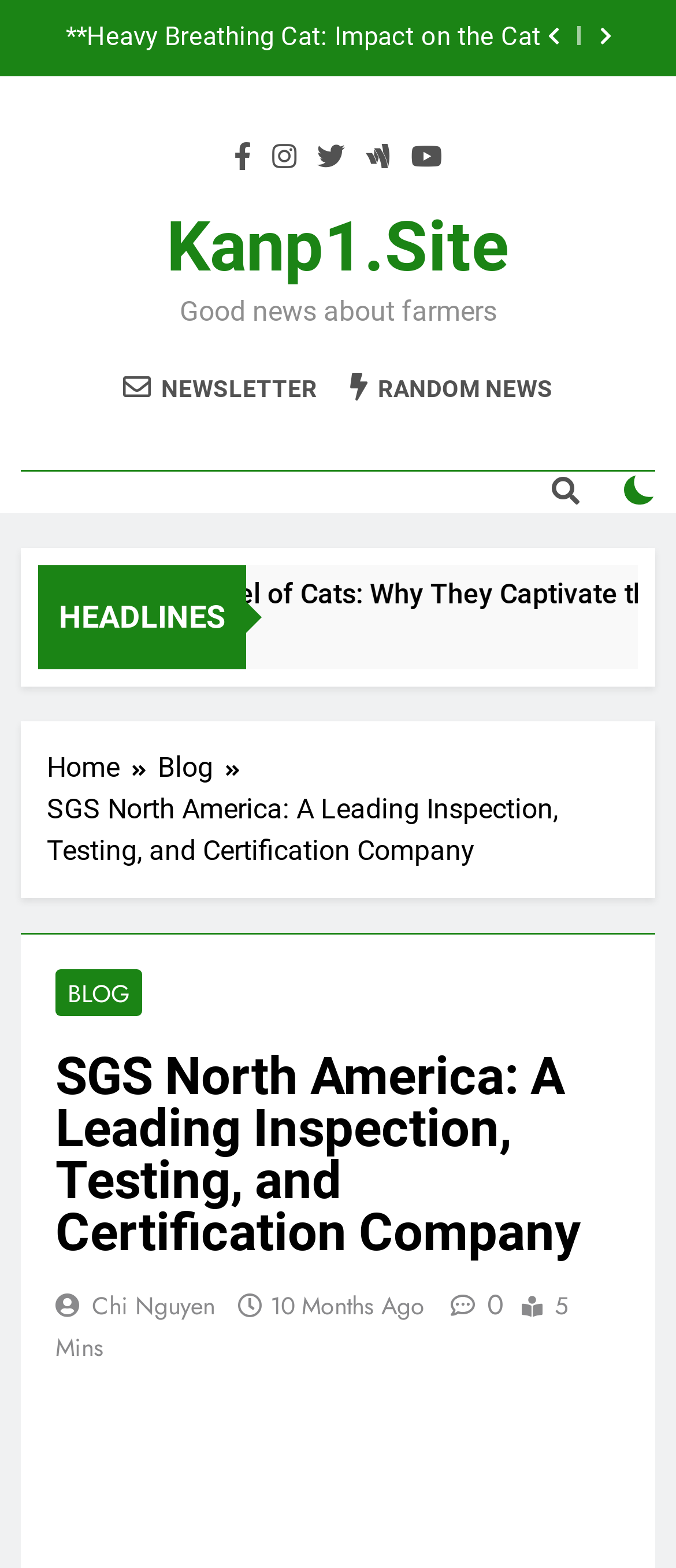Who is the author of the latest article?
Provide a concise answer using a single word or phrase based on the image.

Chi Nguyen